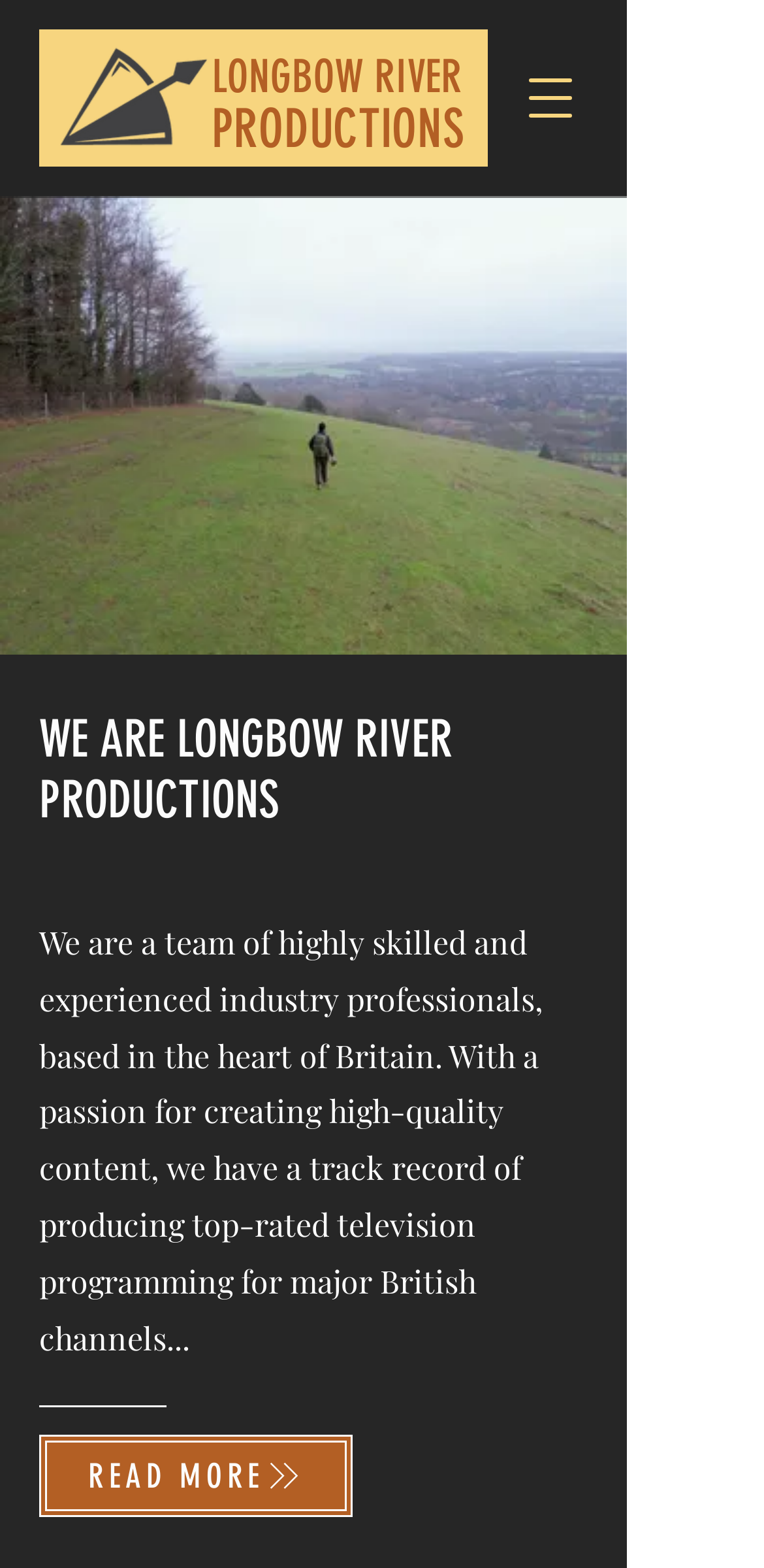Please answer the following question using a single word or phrase: 
What is the name of the company?

Longbow River Productions